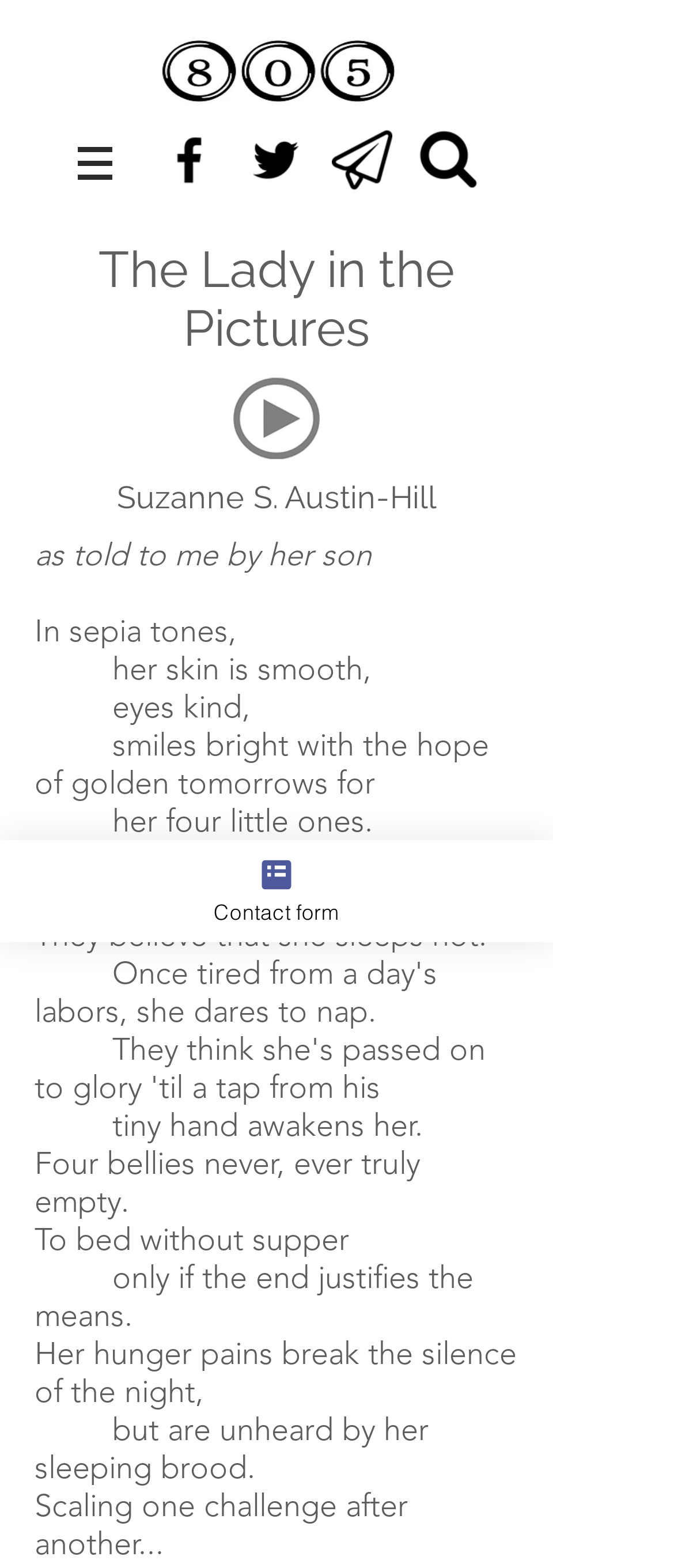Based on the element description: "aria-label="Black Twitter Icon"", identify the UI element and provide its bounding box coordinates. Use four float numbers between 0 and 1, [left, top, right, bottom].

[0.364, 0.083, 0.454, 0.121]